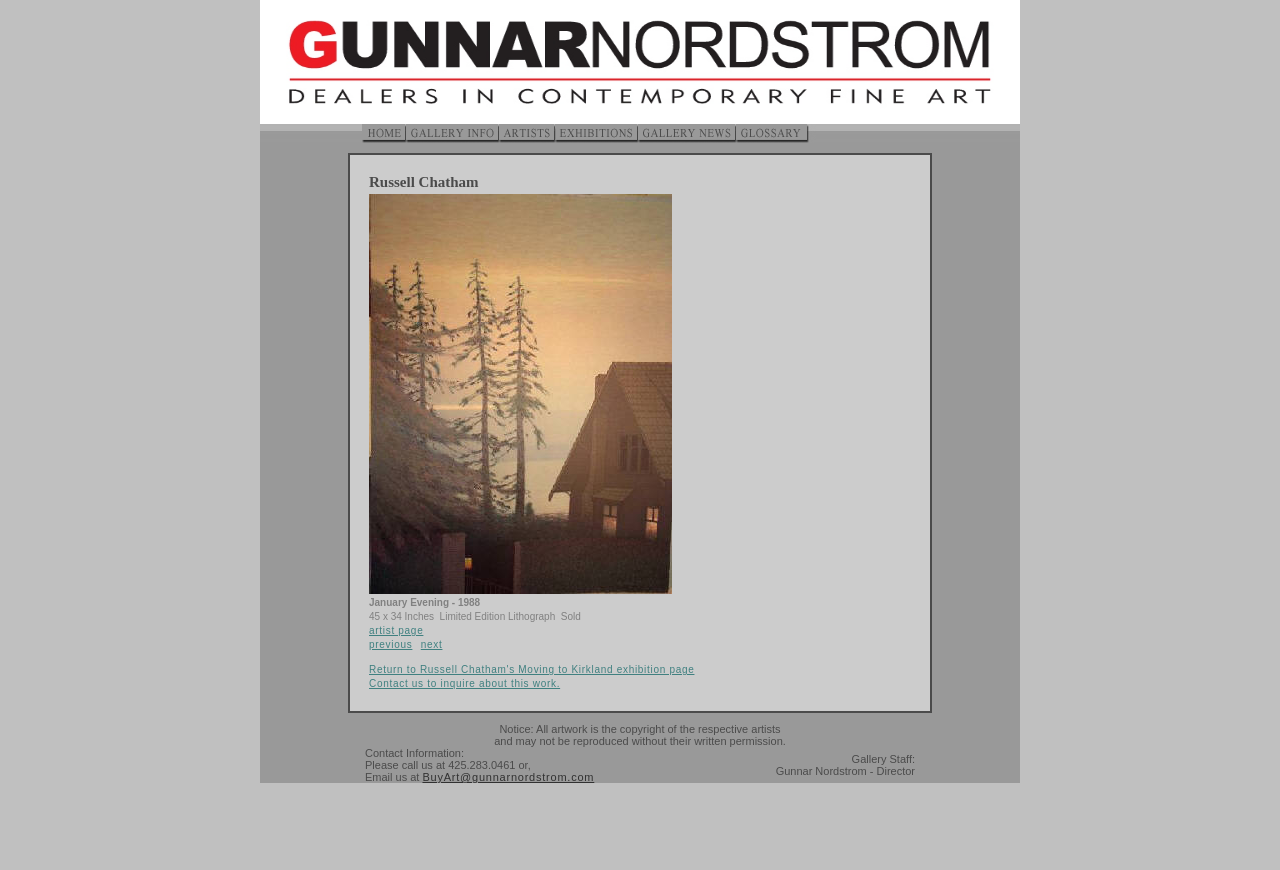How can I contact the gallery?
Please look at the screenshot and answer using one word or phrase.

Call 425.283.0461 or email BuyArt@gunnarnordstrom.com